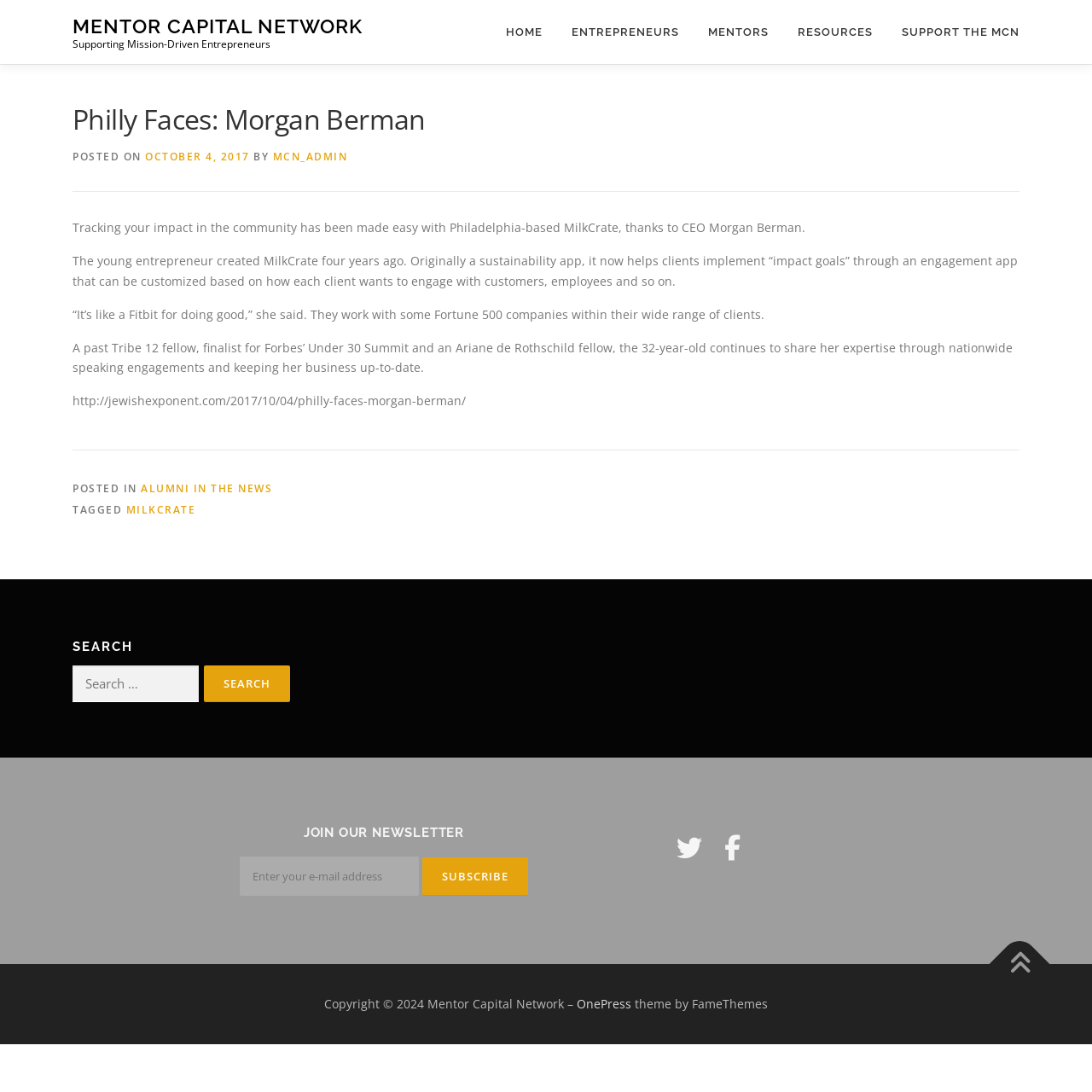What is the purpose of MilkCrate?
Craft a detailed and extensive response to the question.

According to the article, MilkCrate is an engagement app that helps clients implement 'impact goals', which implies that its purpose is to track impact in the community.